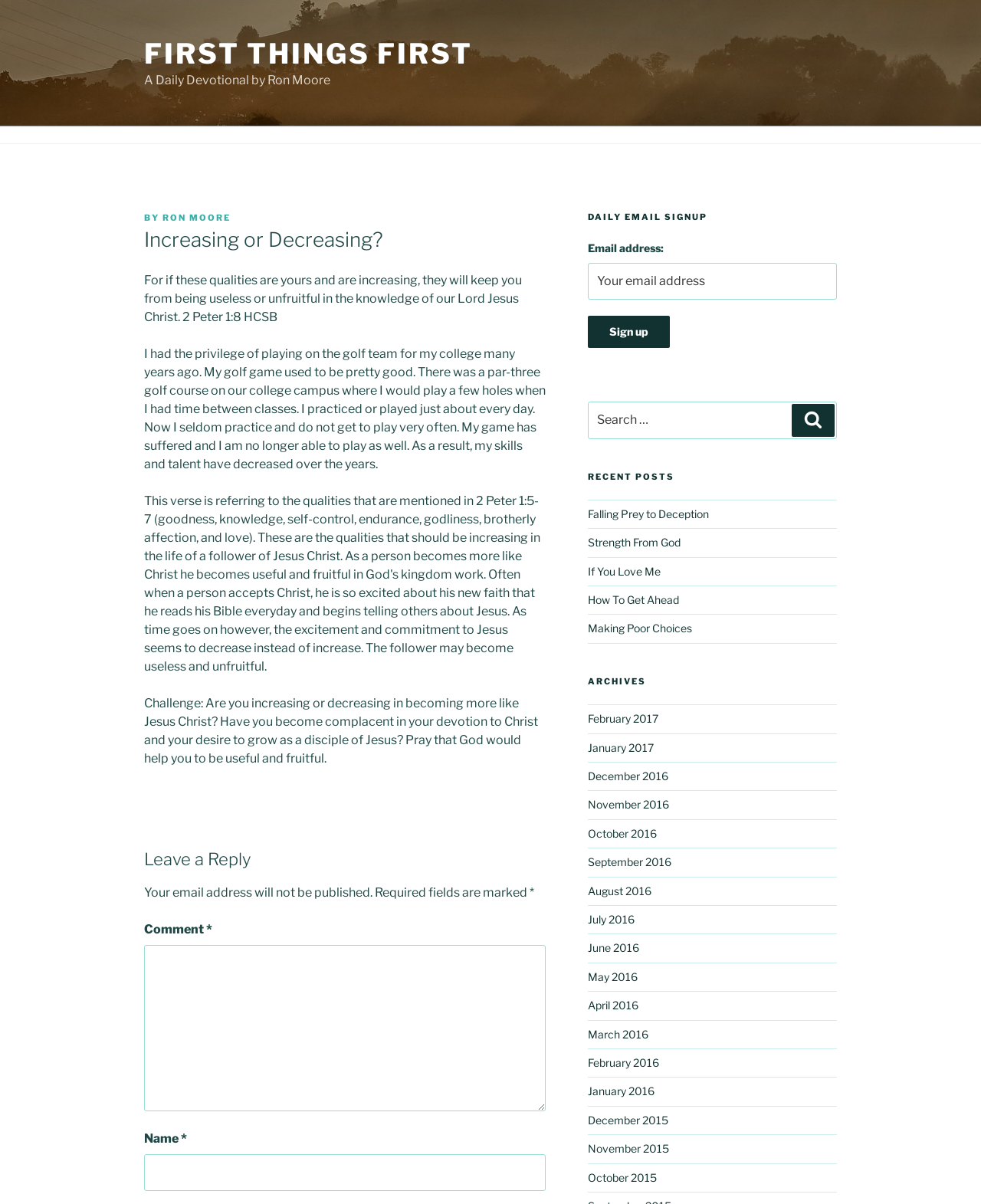Find the bounding box coordinates of the element you need to click on to perform this action: 'Read recent post 'Falling Prey to Deception''. The coordinates should be represented by four float values between 0 and 1, in the format [left, top, right, bottom].

[0.599, 0.421, 0.722, 0.432]